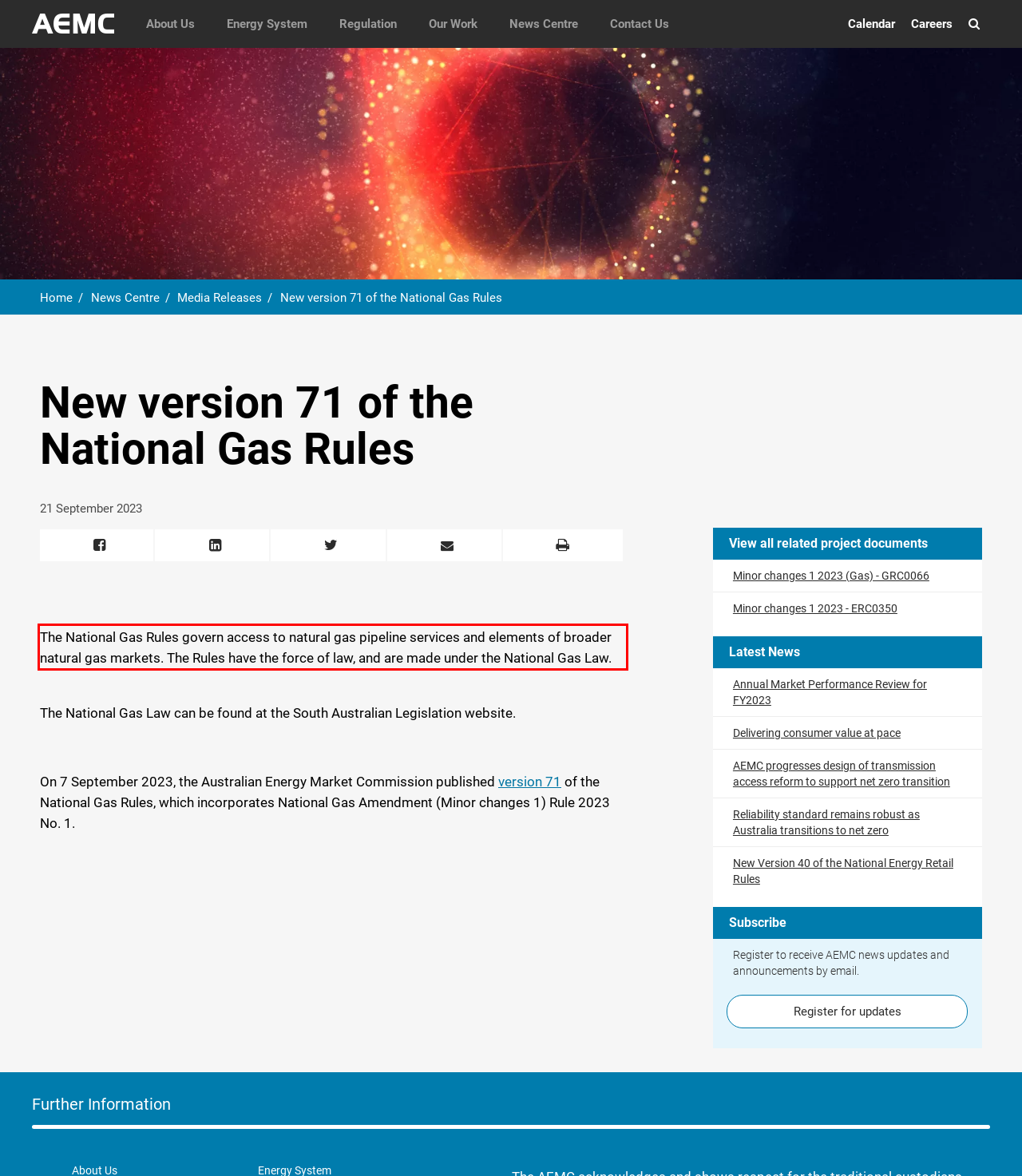Using the provided webpage screenshot, recognize the text content in the area marked by the red bounding box.

The National Gas Rules govern access to natural gas pipeline services and elements of broader natural gas markets. The Rules have the force of law, and are made under the National Gas Law.